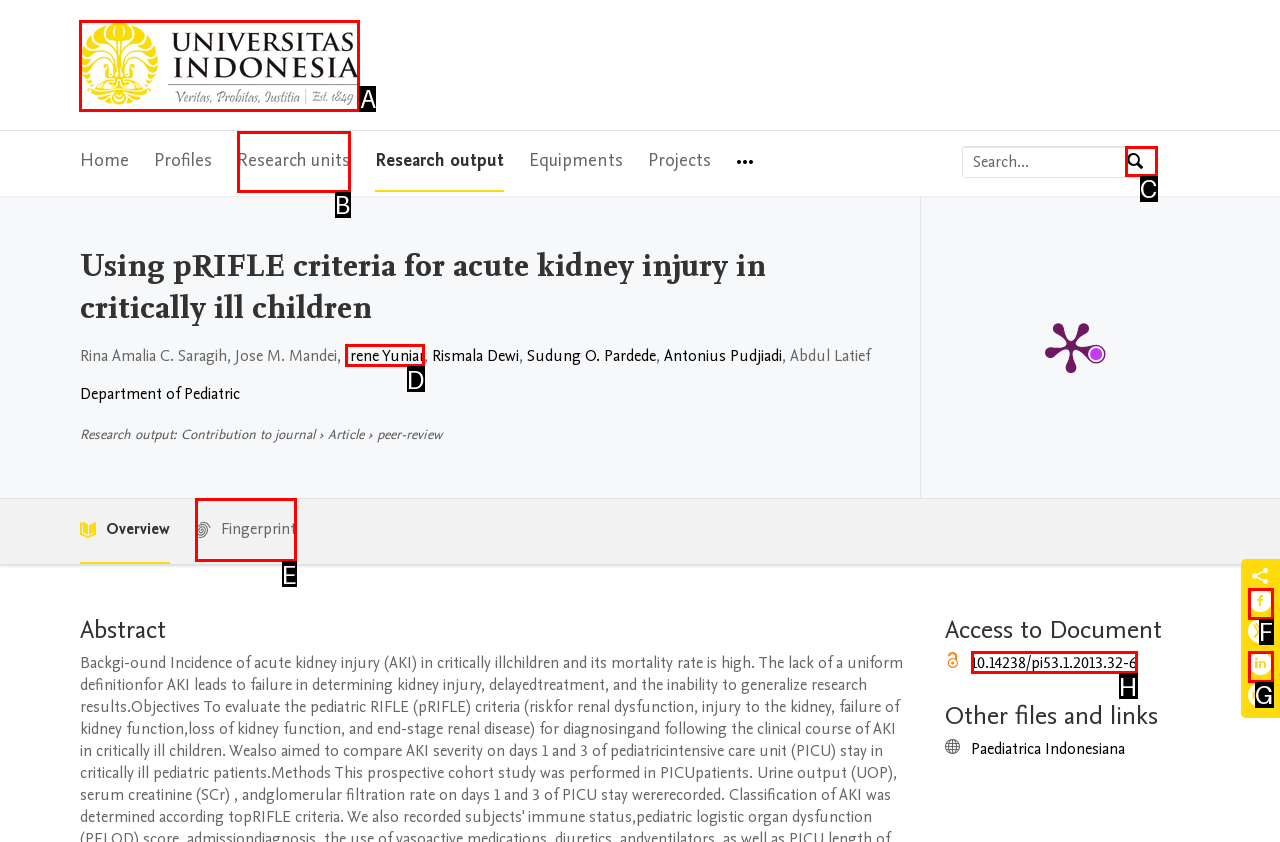Identify the HTML element to click to fulfill this task: Go to Universitas Indonesia Home
Answer with the letter from the given choices.

A